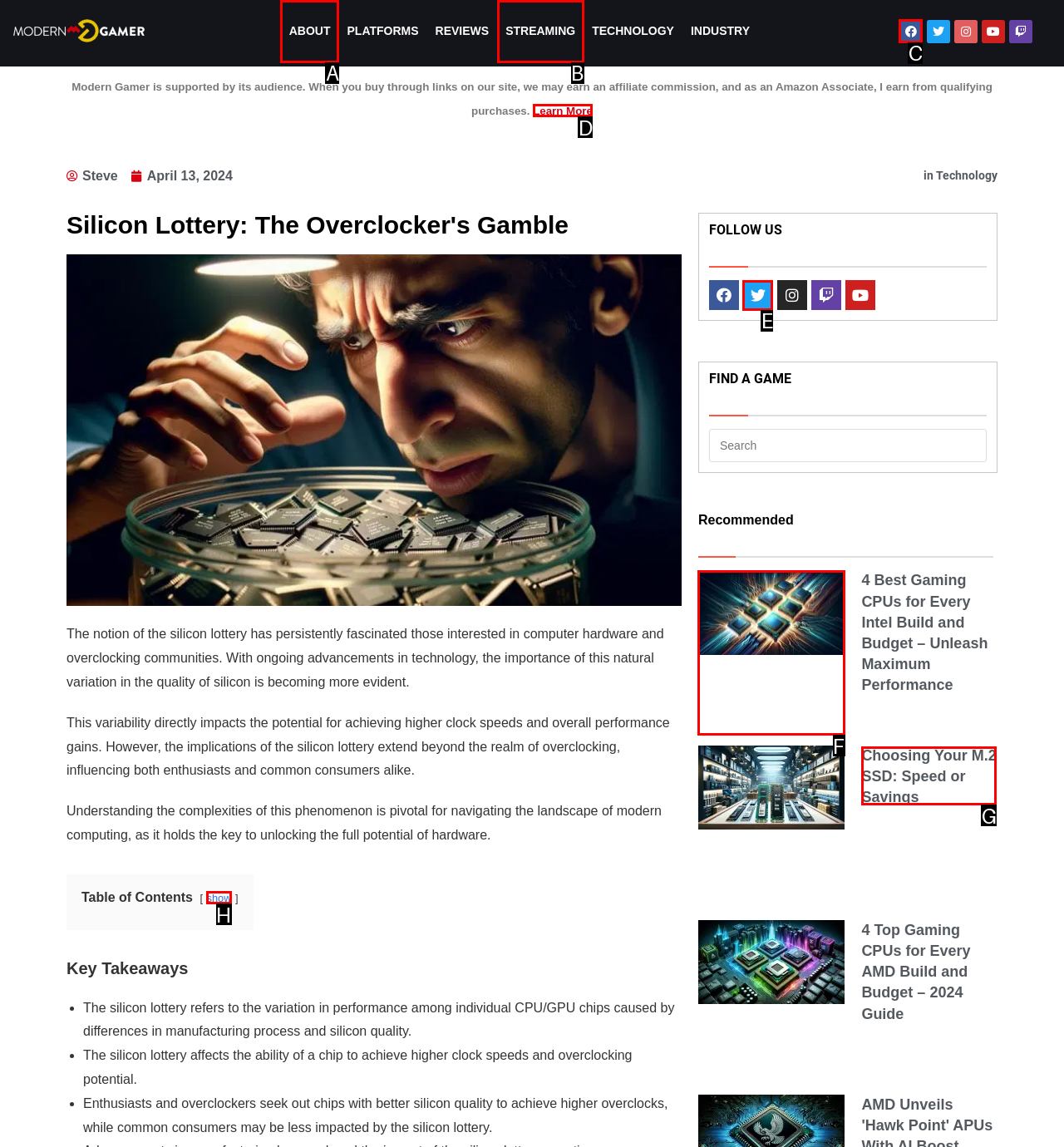Which option should I select to accomplish the task: Learn more about affiliate commission? Respond with the corresponding letter from the given choices.

D